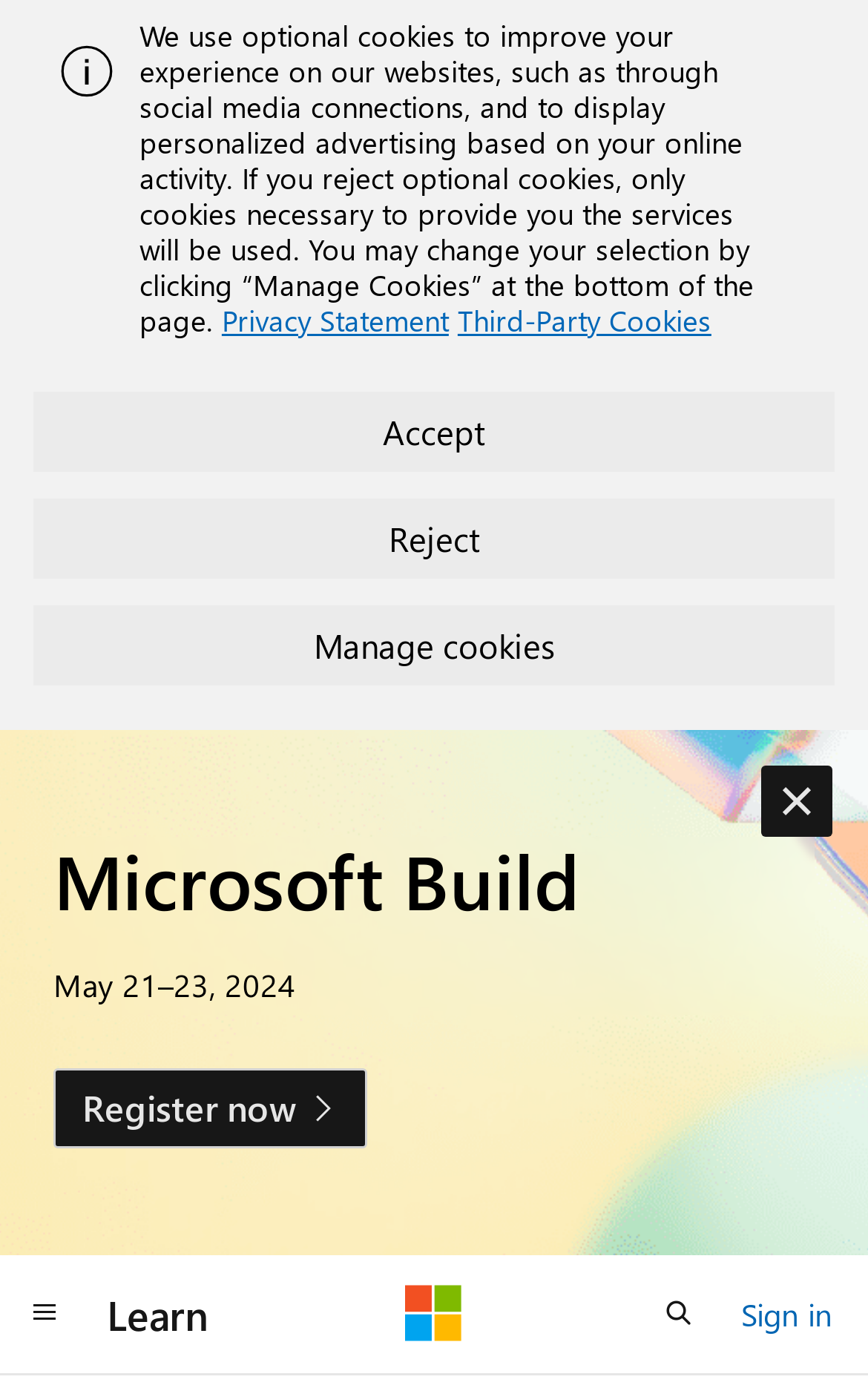Please determine the bounding box coordinates for the element with the description: "parents / teachers".

None